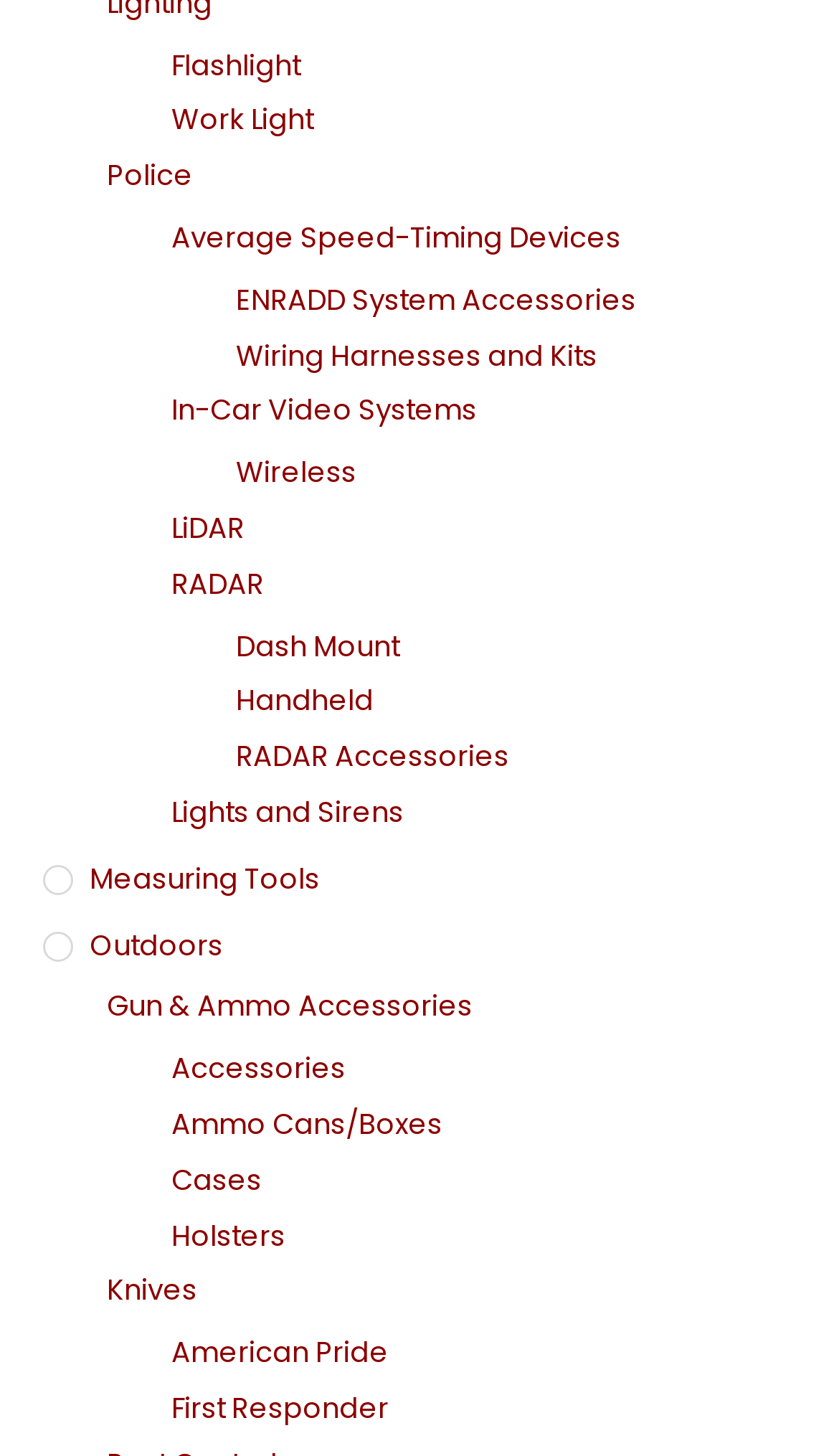Predict the bounding box coordinates for the UI element described as: "American Pride". The coordinates should be four float numbers between 0 and 1, presented as [left, top, right, bottom].

[0.204, 0.915, 0.95, 0.946]